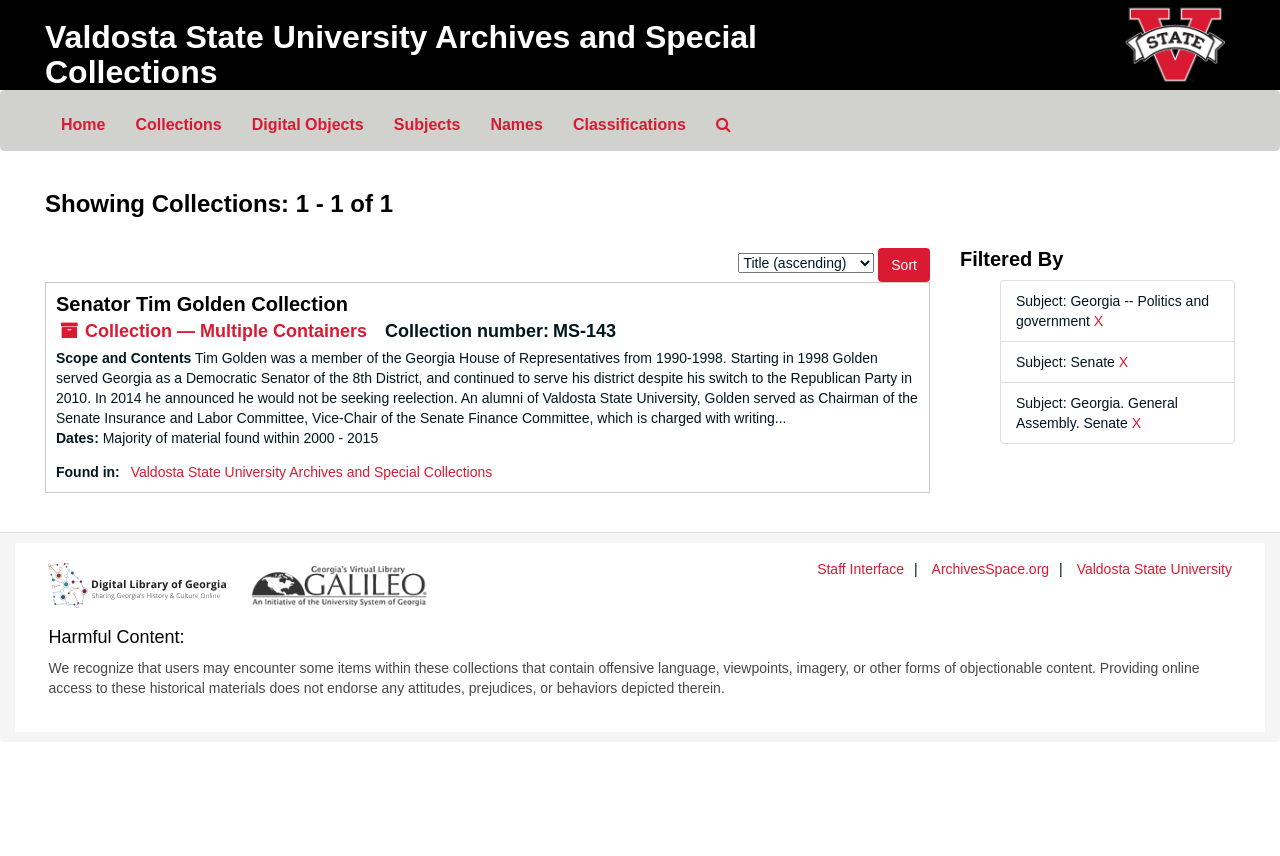Indicate the bounding box coordinates of the element that needs to be clicked to satisfy the following instruction: "Select an option from the 'Sort by:' dropdown". The coordinates should be four float numbers between 0 and 1, i.e., [left, top, right, bottom].

[0.577, 0.296, 0.683, 0.319]